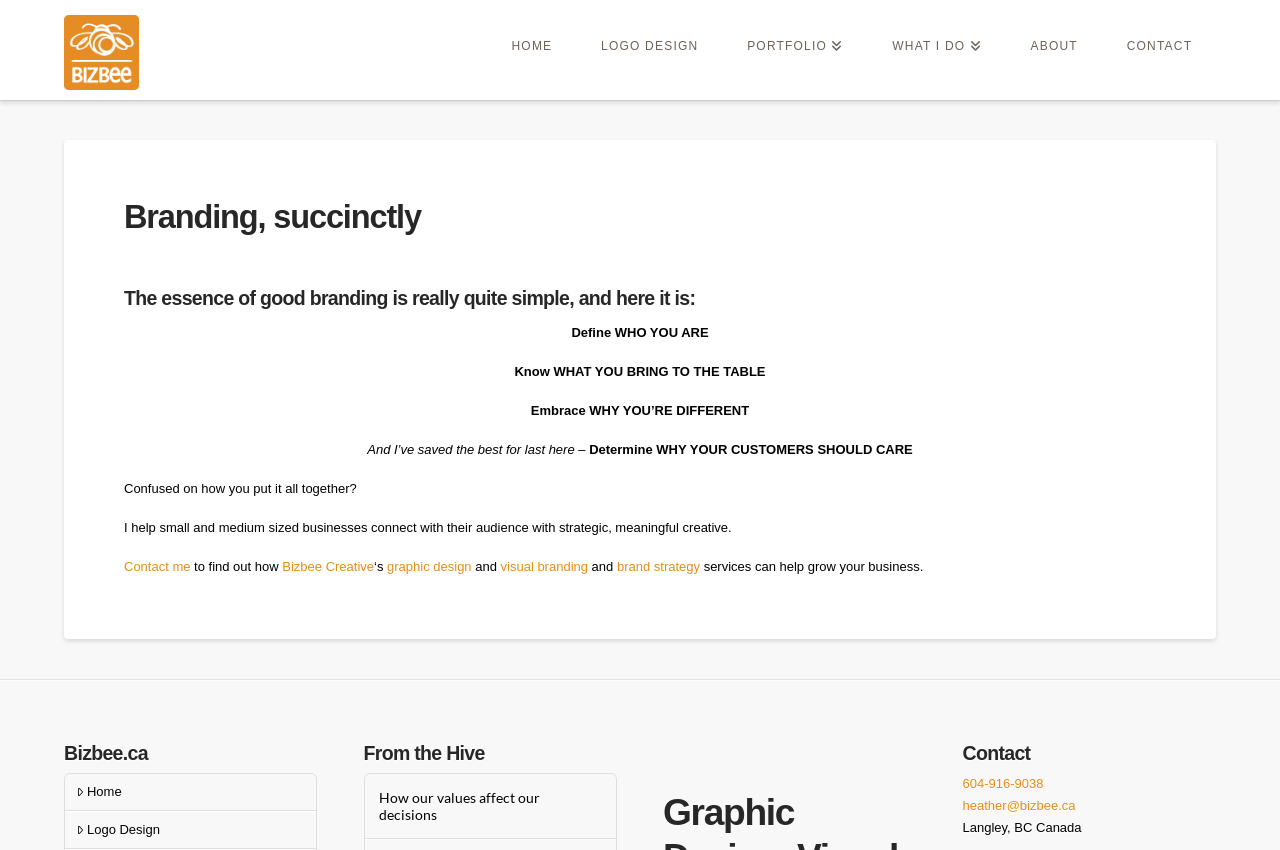Locate the bounding box of the UI element defined by this description: "parent_node: HOME". The coordinates should be given as four float numbers between 0 and 1, formatted as [left, top, right, bottom].

[0.05, 0.018, 0.109, 0.106]